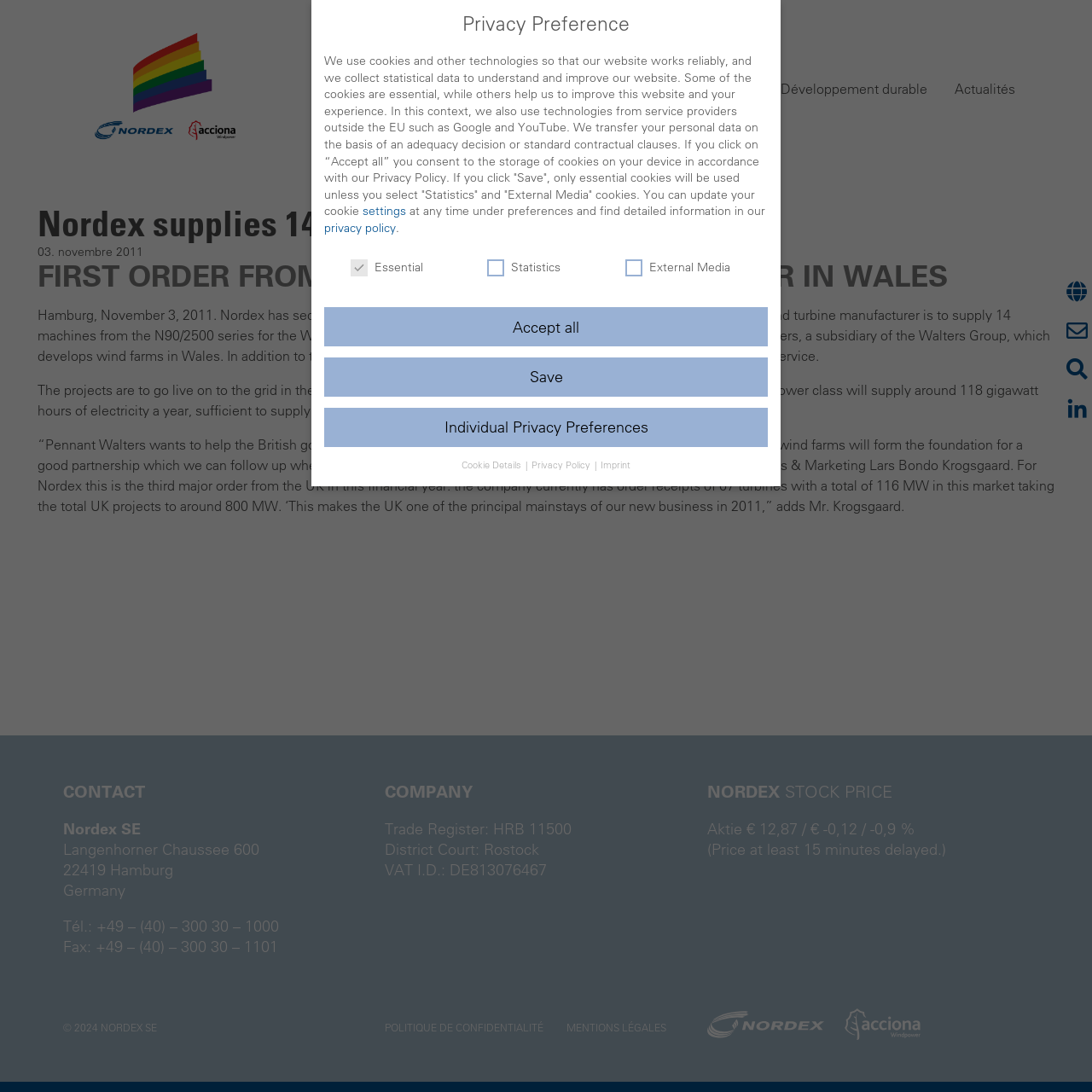Give the bounding box coordinates for this UI element: "Individual Privacy Preferences". The coordinates should be four float numbers between 0 and 1, arranged as [left, top, right, bottom].

[0.297, 0.374, 0.703, 0.41]